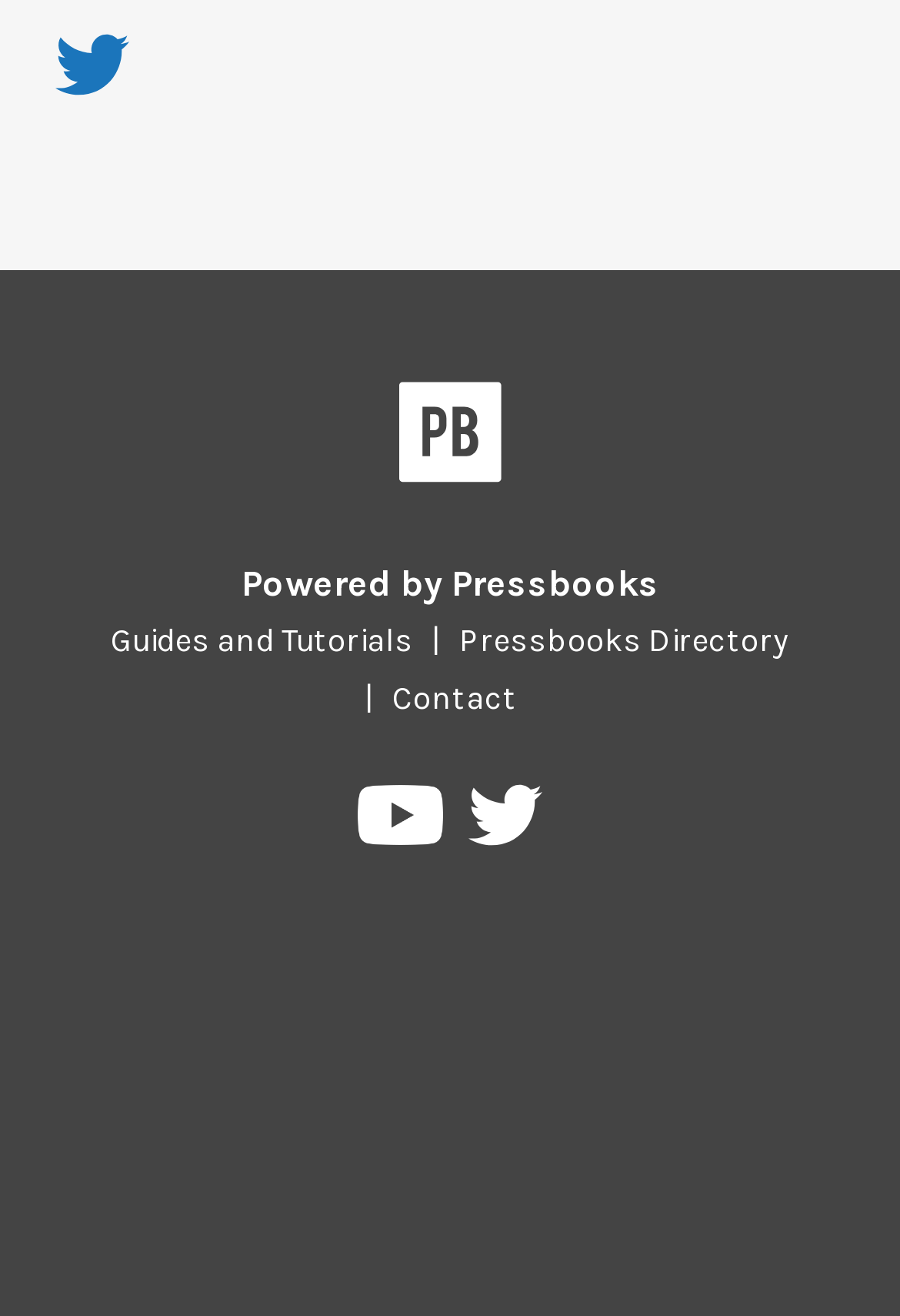Determine the bounding box coordinates of the target area to click to execute the following instruction: "Share on Twitter."

[0.041, 0.024, 0.164, 0.092]